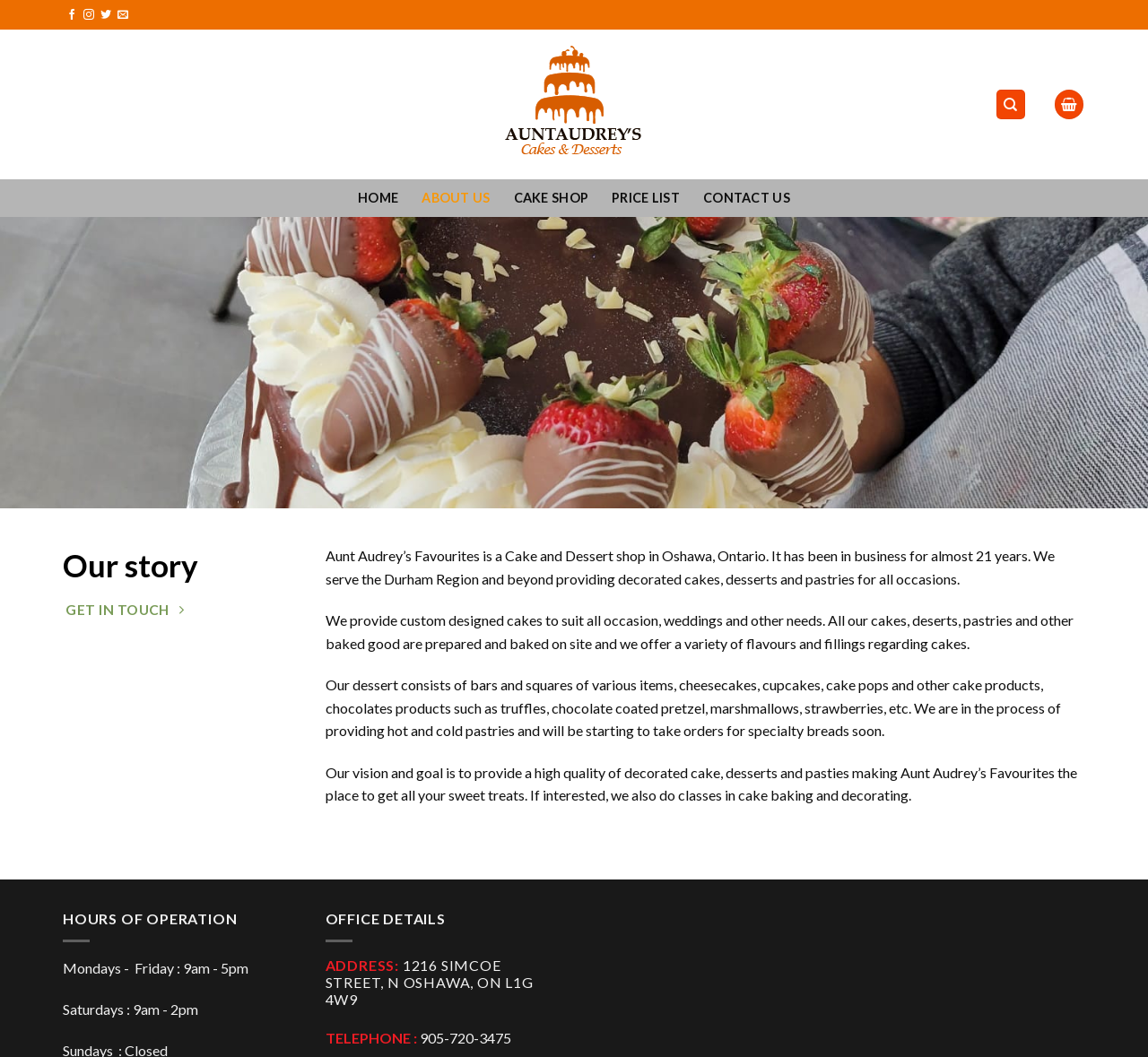Determine the bounding box coordinates of the clickable element to complete this instruction: "Search". Provide the coordinates in the format of four float numbers between 0 and 1, [left, top, right, bottom].

[0.868, 0.085, 0.893, 0.113]